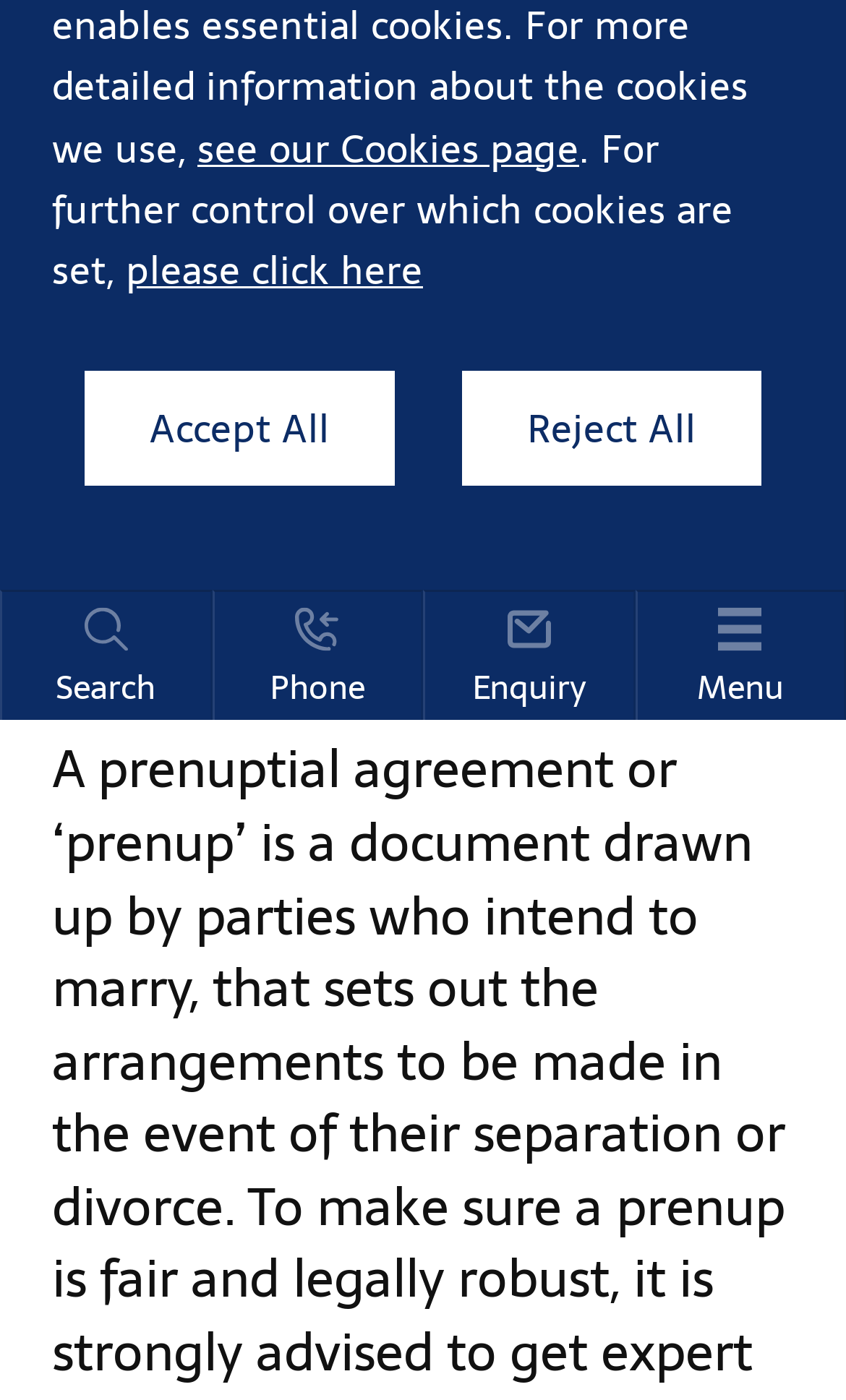Identify the bounding box coordinates for the UI element described as follows: see our Cookies page. Use the format (top-left x, top-left y, bottom-right x, bottom-right y) and ensure all values are floating point numbers between 0 and 1.

[0.233, 0.083, 0.685, 0.128]